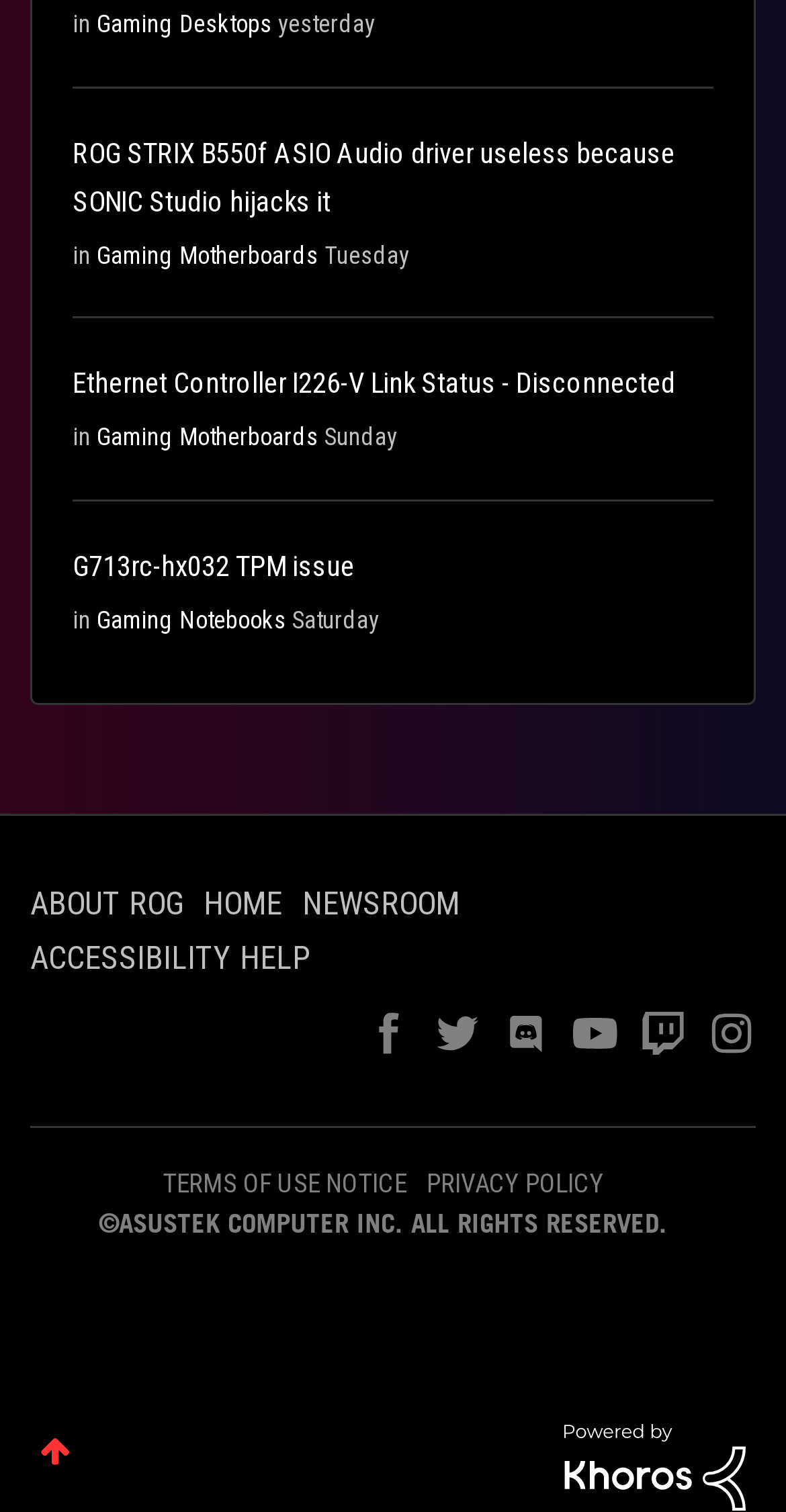Please determine the bounding box coordinates of the clickable area required to carry out the following instruction: "Visit Social CRM & Community Solutions Powered by Khoros". The coordinates must be four float numbers between 0 and 1, represented as [left, top, right, bottom].

[0.718, 0.958, 0.949, 0.979]